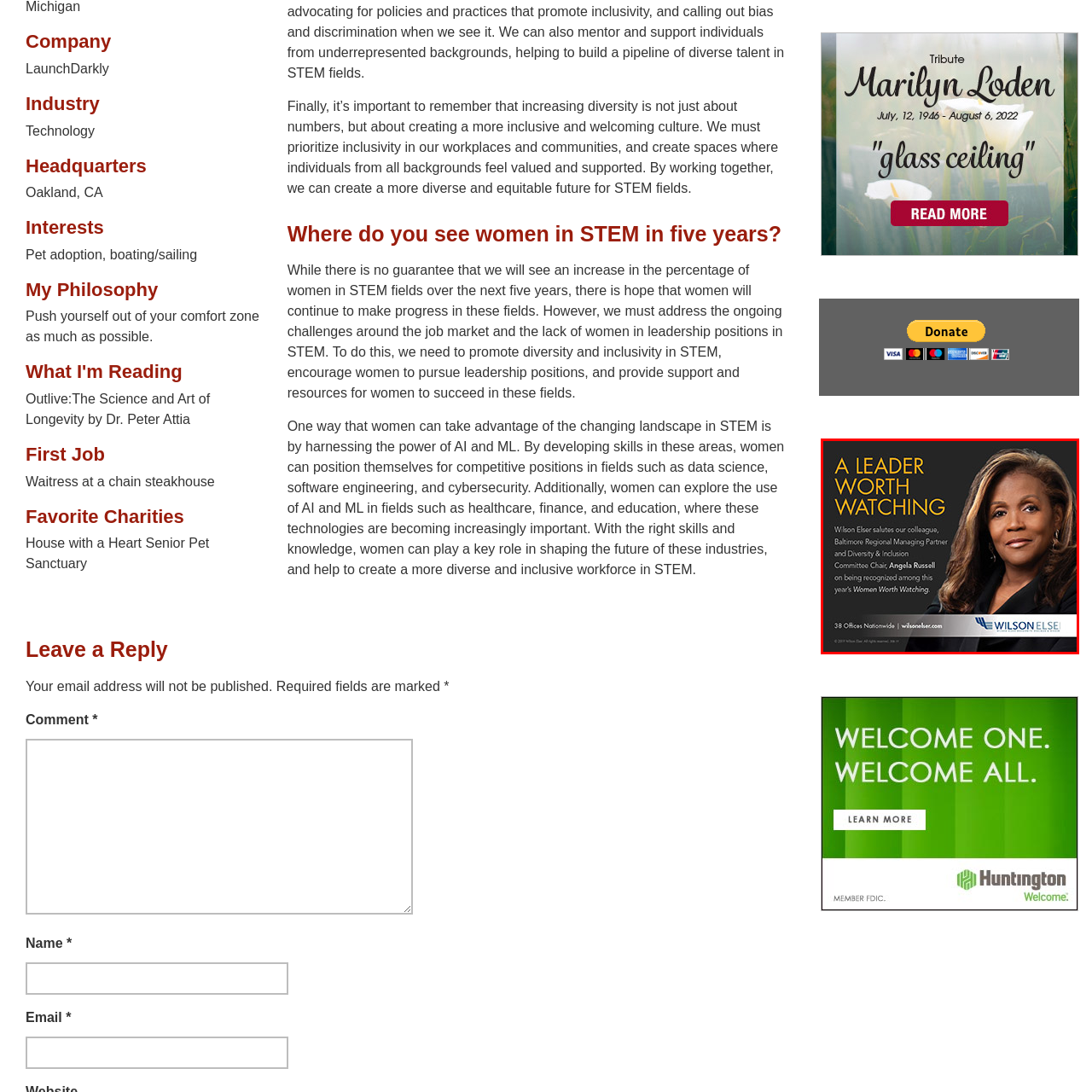Using the image highlighted in the red border, answer the following question concisely with a word or phrase:
What is the name of the list Angela Russell is recognized in?

Women Worth Watching